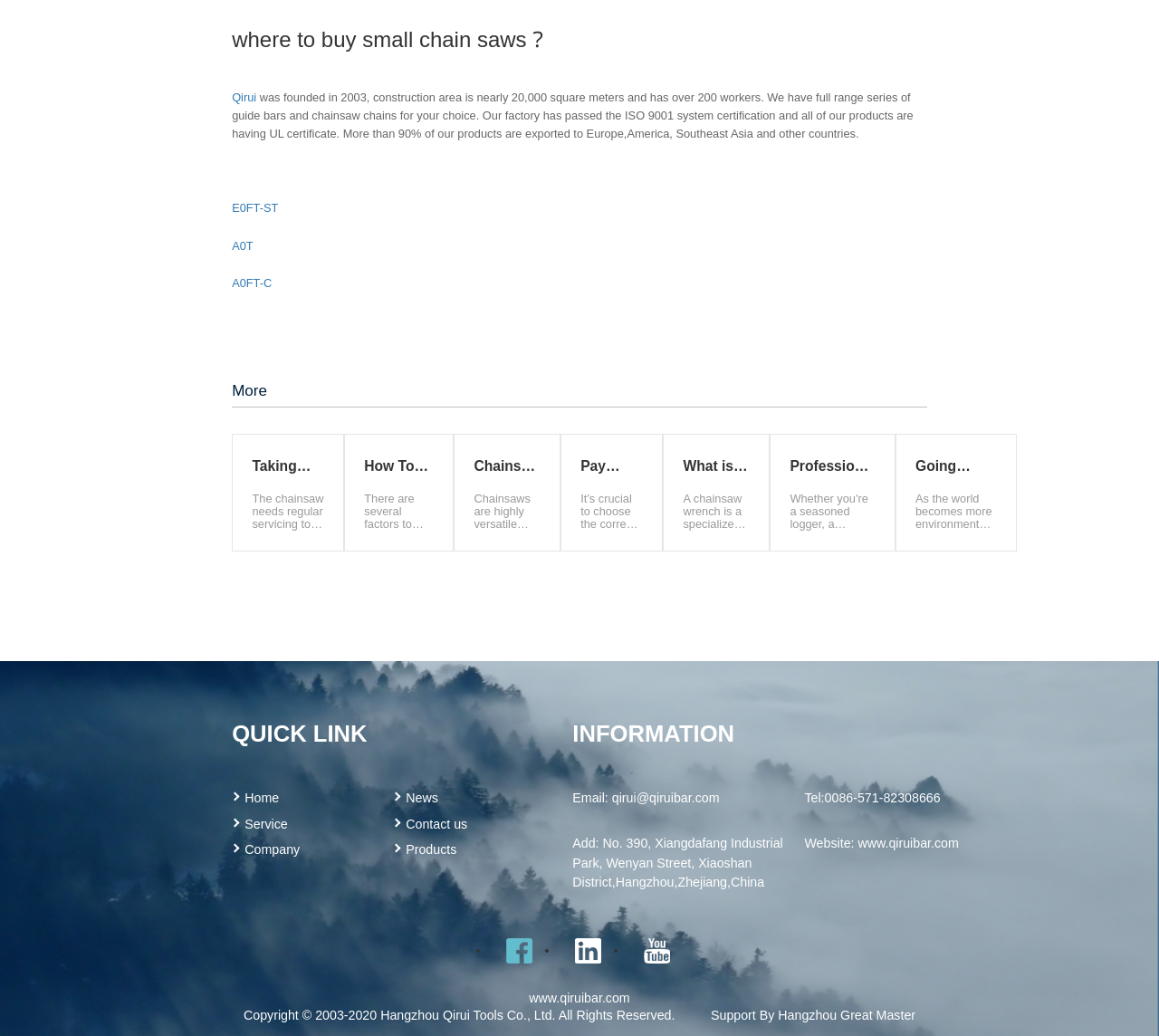Using the webpage screenshot, find the UI element described by Contact us. Provide the bounding box coordinates in the format (top-left x, top-left y, bottom-right x, bottom-right y), ensuring all values are floating point numbers between 0 and 1.

[0.339, 0.787, 0.403, 0.804]